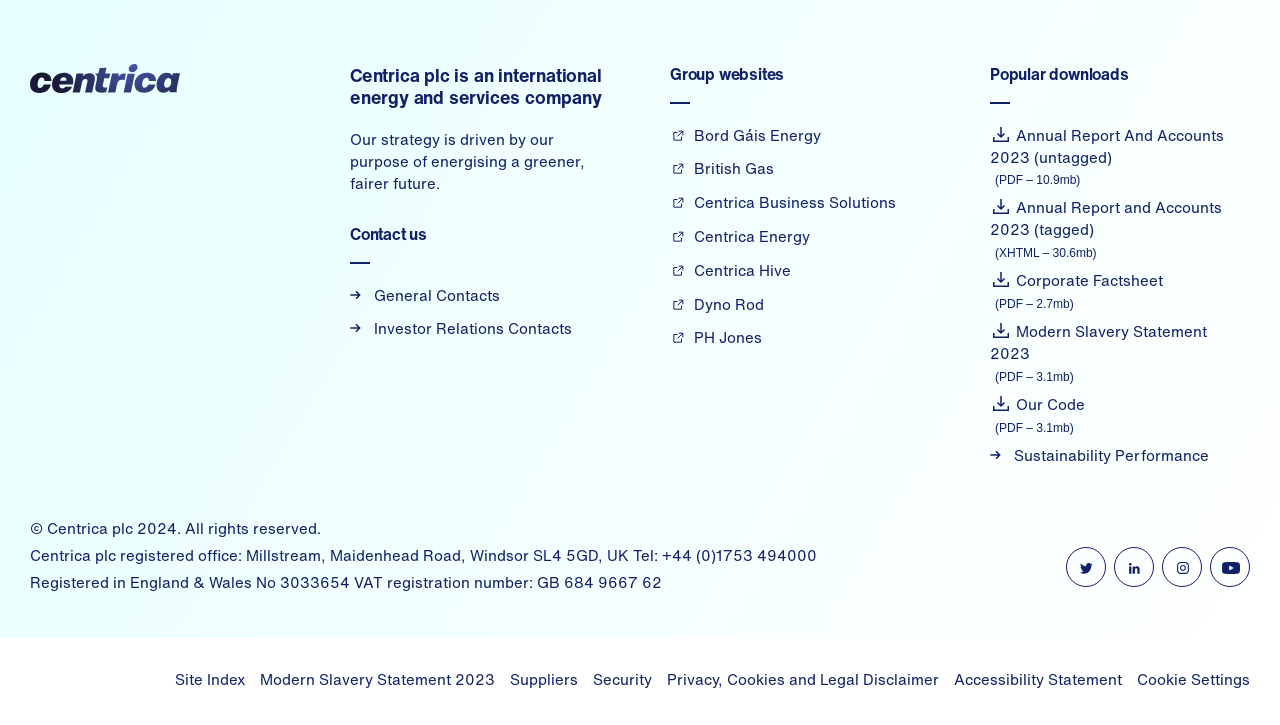Please specify the bounding box coordinates for the clickable region that will help you carry out the instruction: "Use the materials calculator".

None